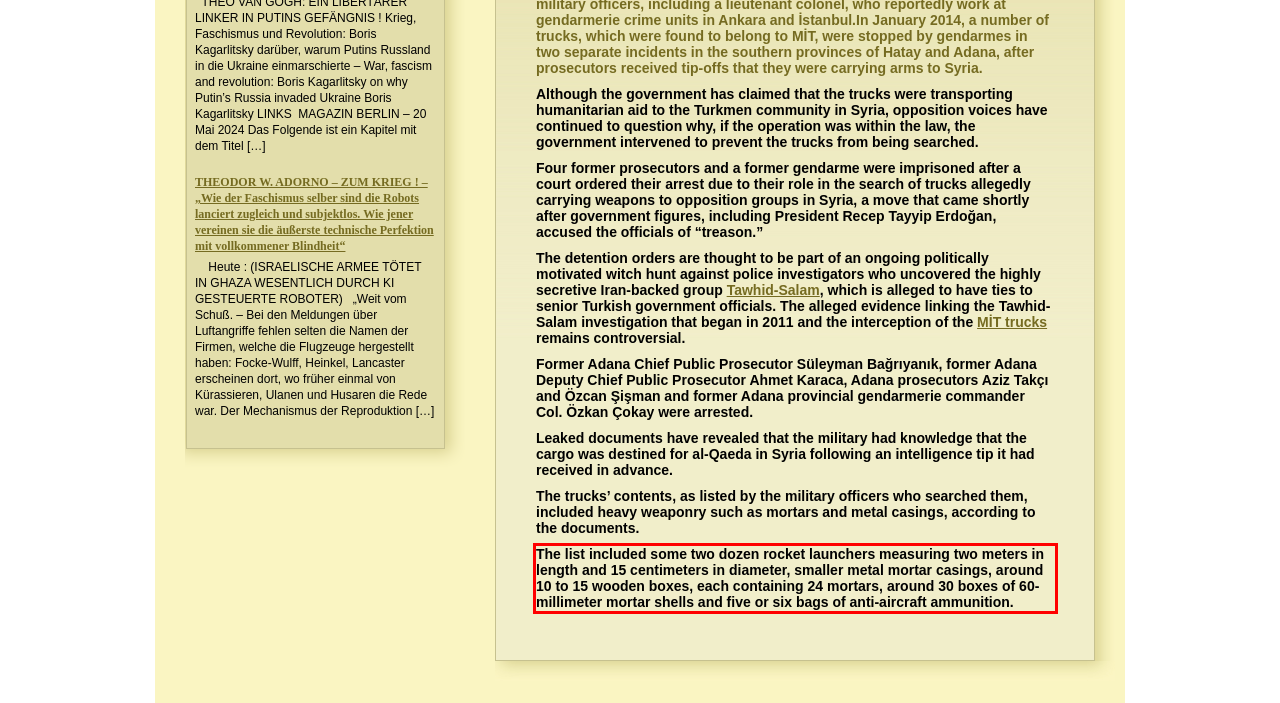Analyze the screenshot of the webpage that features a red bounding box and recognize the text content enclosed within this red bounding box.

The list included some two dozen rocket launchers measuring two meters in length and 15 centimeters in diameter, smaller metal mortar casings, around 10 to 15 wooden boxes, each containing 24 mortars, around 30 boxes of 60-millimeter mortar shells and five or six bags of anti-aircraft ammunition.